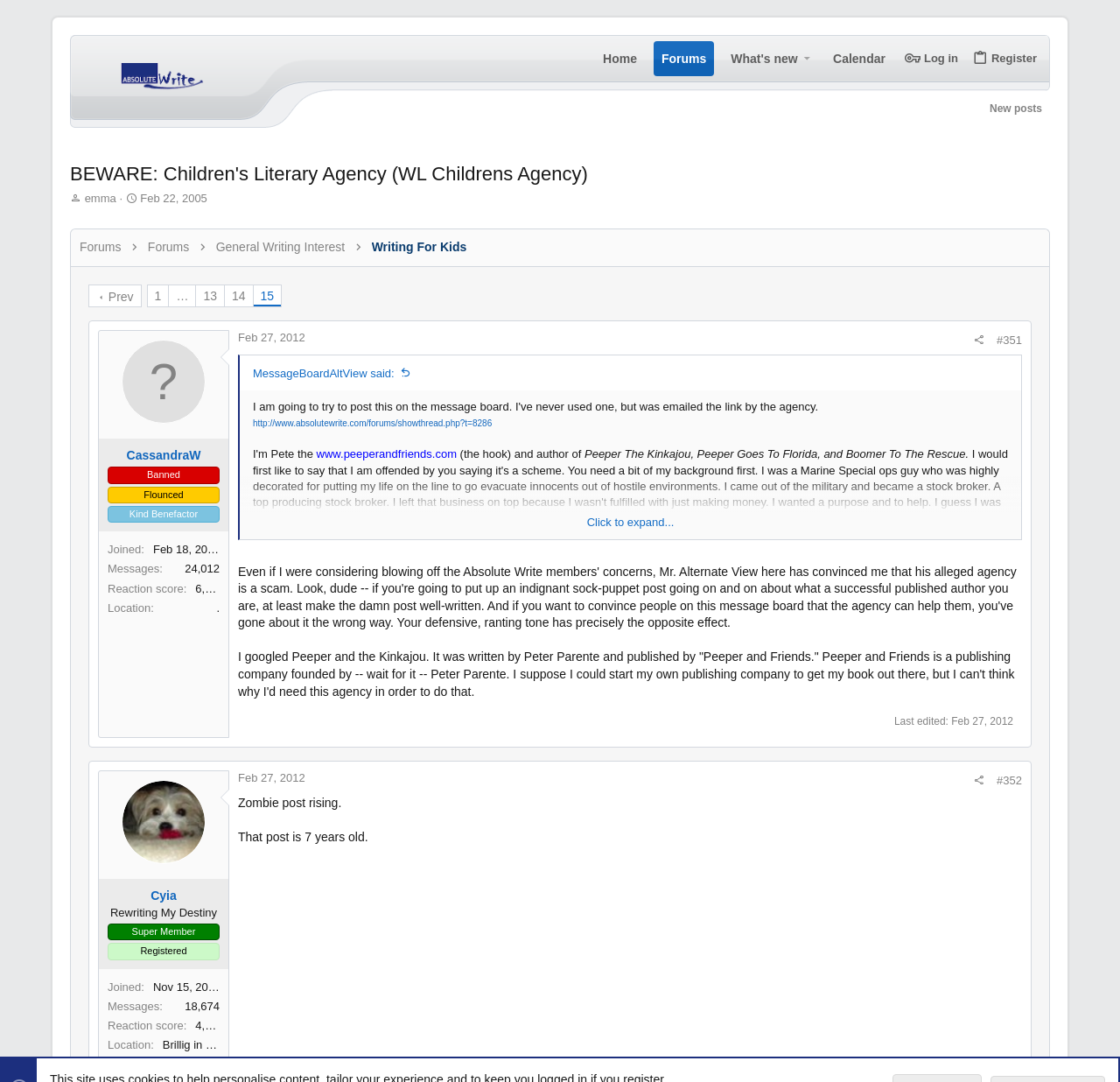Who is the author of the post on February 27, 2012?
Please provide a single word or phrase based on the screenshot.

MessageBoardAltView